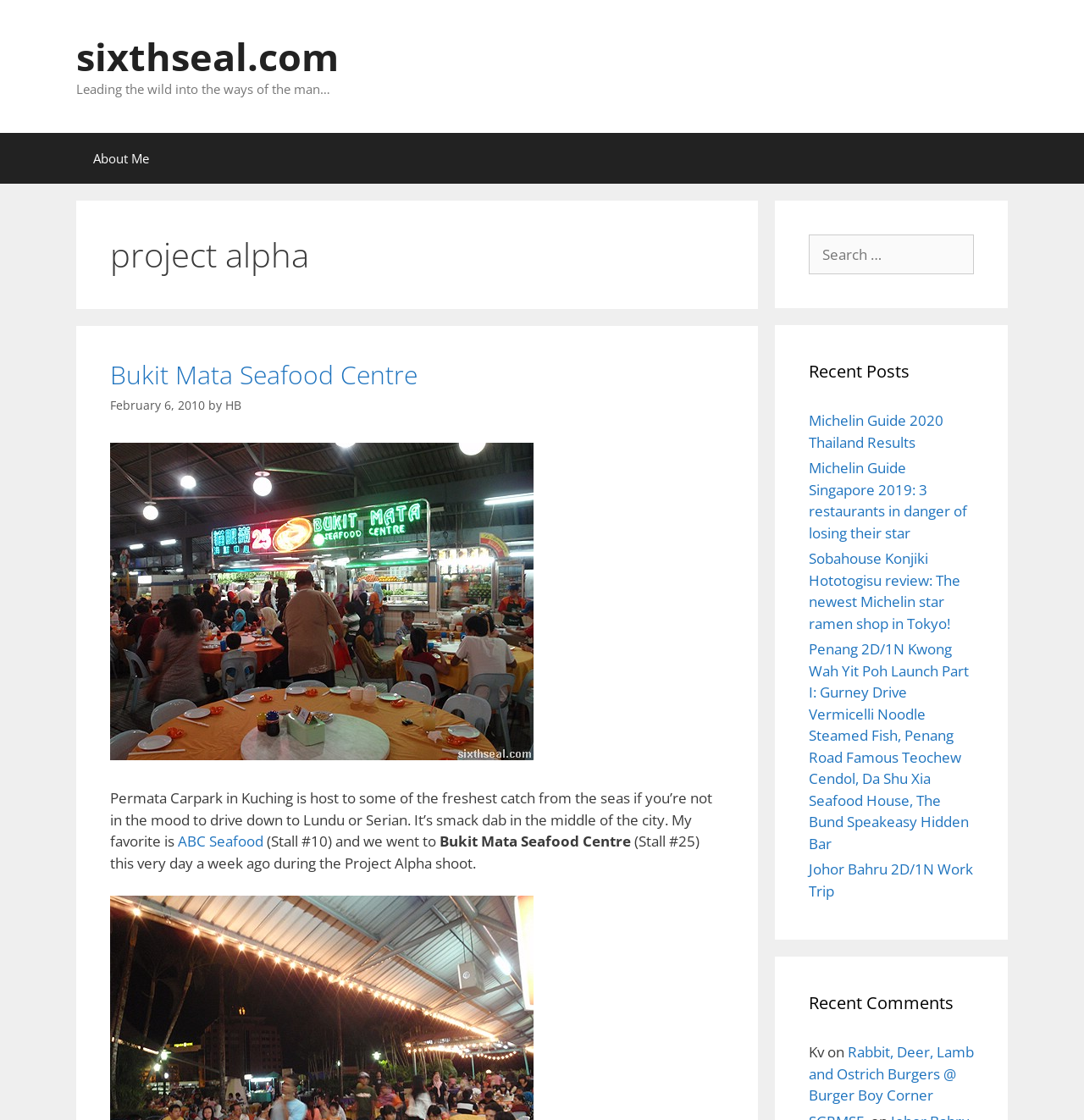Give an extensive and precise description of the webpage.

The webpage is titled "project alpha – sixthseal.com" and appears to be a blog or personal website. At the top-left corner, there is a "Skip to content" link, followed by a link to the website's homepage, "sixthseal.com". Below this, there is a tagline or motto, "Leading the wild into the ways of the man…".

The main content area is divided into two sections. On the left, there is a header section with the title "project alpha" in a larger font, followed by a subheading "Bukit Mata Seafood Centre" and a link to the same title. Below this, there is a paragraph of text describing a visit to the Bukit Mata Seafood Centre, with links to other related articles and a photo of the centre.

On the right side, there are three complementary sections. The first section contains a search box with a label "Search for:". The second section is titled "Recent Posts" and lists five links to recent articles, including reviews of restaurants and travel guides. The third section is titled "Recent Comments" and displays a single comment with a link to the related article.

Throughout the page, there are several links to other articles, websites, and sections of the website, as well as a few images and headings to organize the content. The overall layout is clean and easy to navigate, with a focus on presenting the website's content in a clear and concise manner.